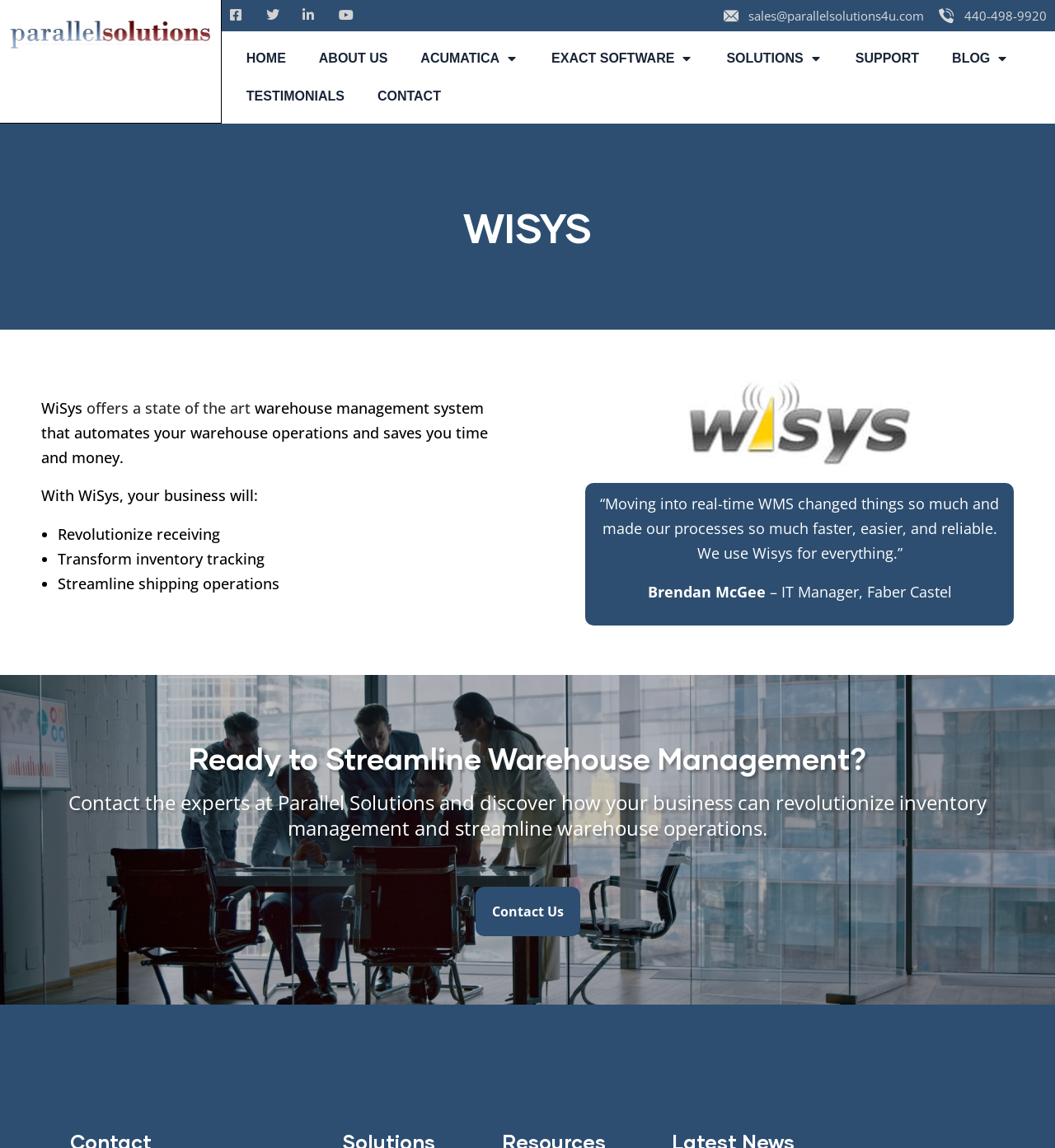Pinpoint the bounding box coordinates for the area that should be clicked to perform the following instruction: "Get in touch with the experts".

[0.45, 0.773, 0.55, 0.816]